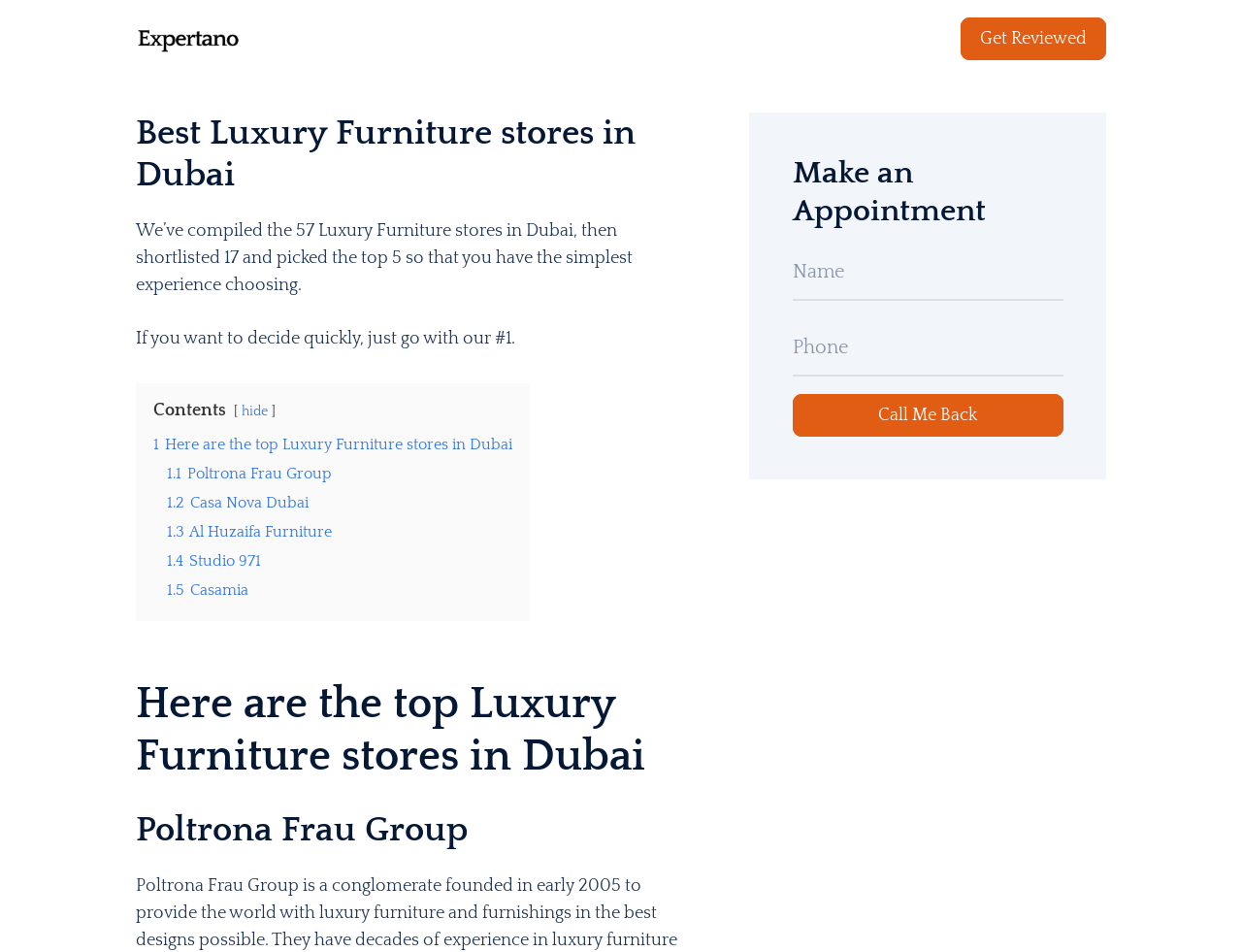Locate the UI element that matches the description parent_node: Website name="url" placeholder="Website" in the webpage screenshot. Return the bounding box coordinates in the format (top-left x, top-left y, bottom-right x, bottom-right y), with values ranging from 0 to 1.

None